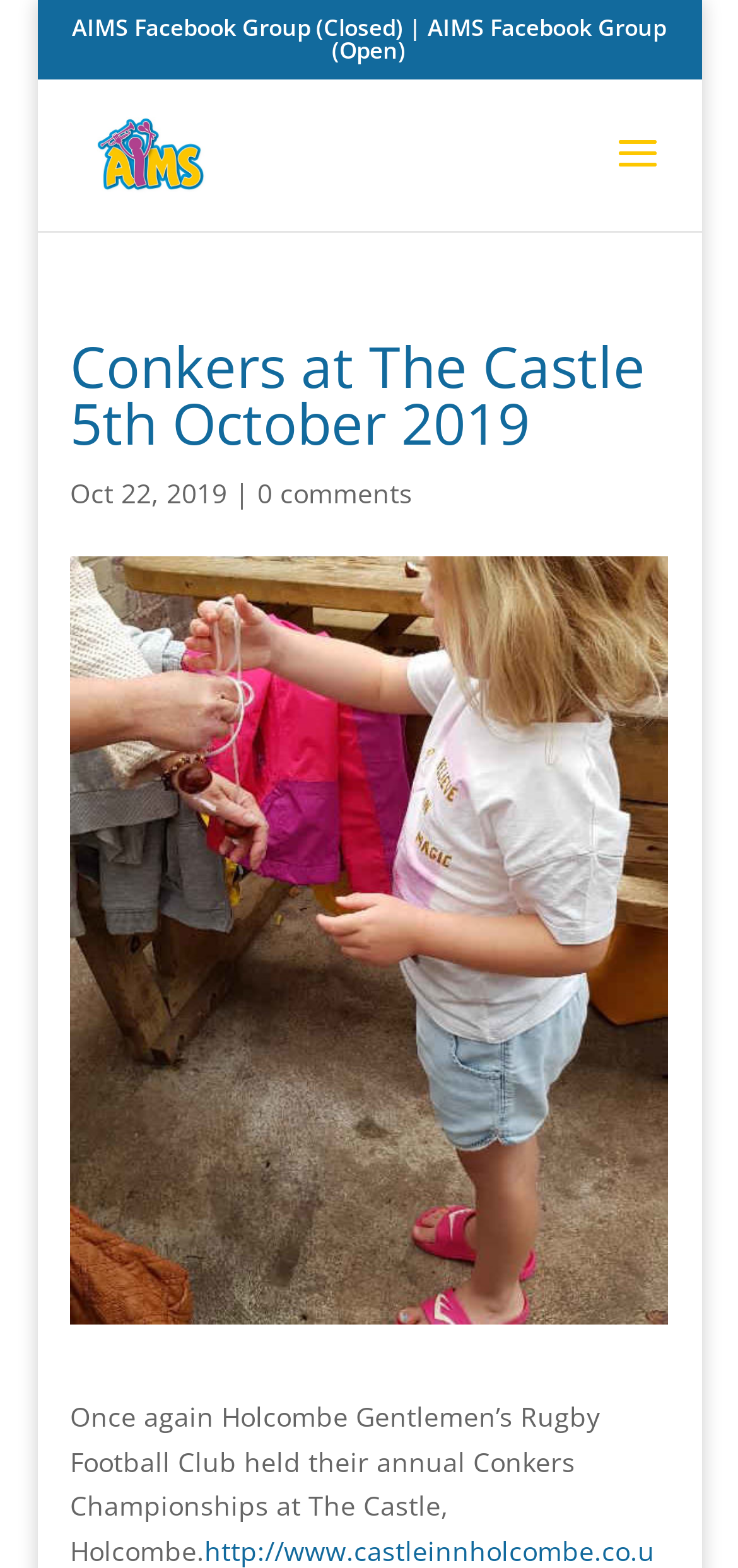Carefully observe the image and respond to the question with a detailed answer:
What is the name of the organization?

I found the name of the organization by looking at the link 'AIMS Families' which is accompanied by an image with the same name.